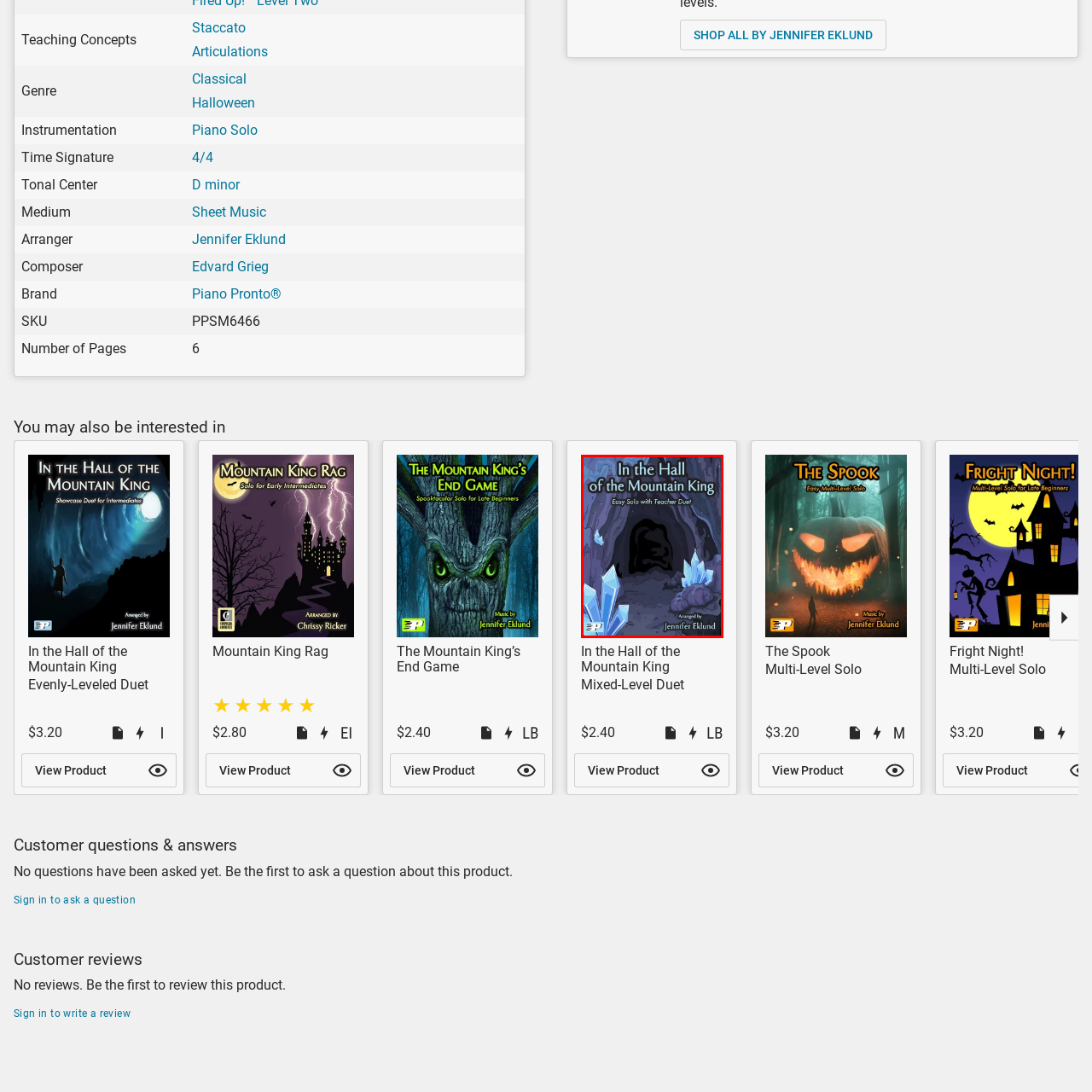What is the atmosphere of the cave illustration?
Look closely at the image contained within the red bounding box and answer the question in detail, using the visual information present.

The whimsical illustration of a cave features sparkling blue crystals jutting out from the rocky surfaces, creating a magical atmosphere that enhances the appeal of the sheet music for music learners.